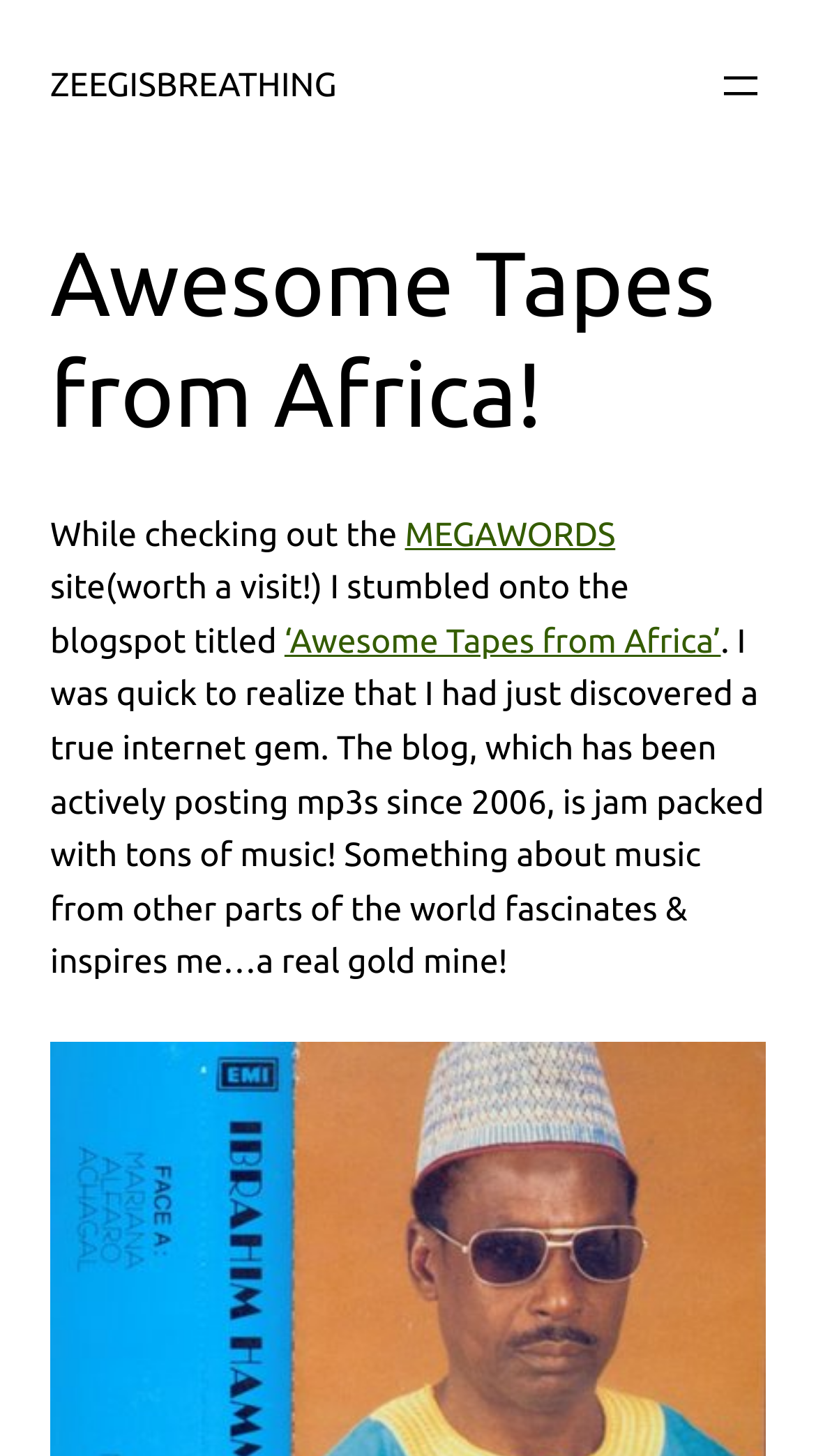How long has the blog been actively posting mp3s?
With the help of the image, please provide a detailed response to the question.

I found the answer by reading the text that says 'The blog, which has been actively posting mp3s since 2006...'.